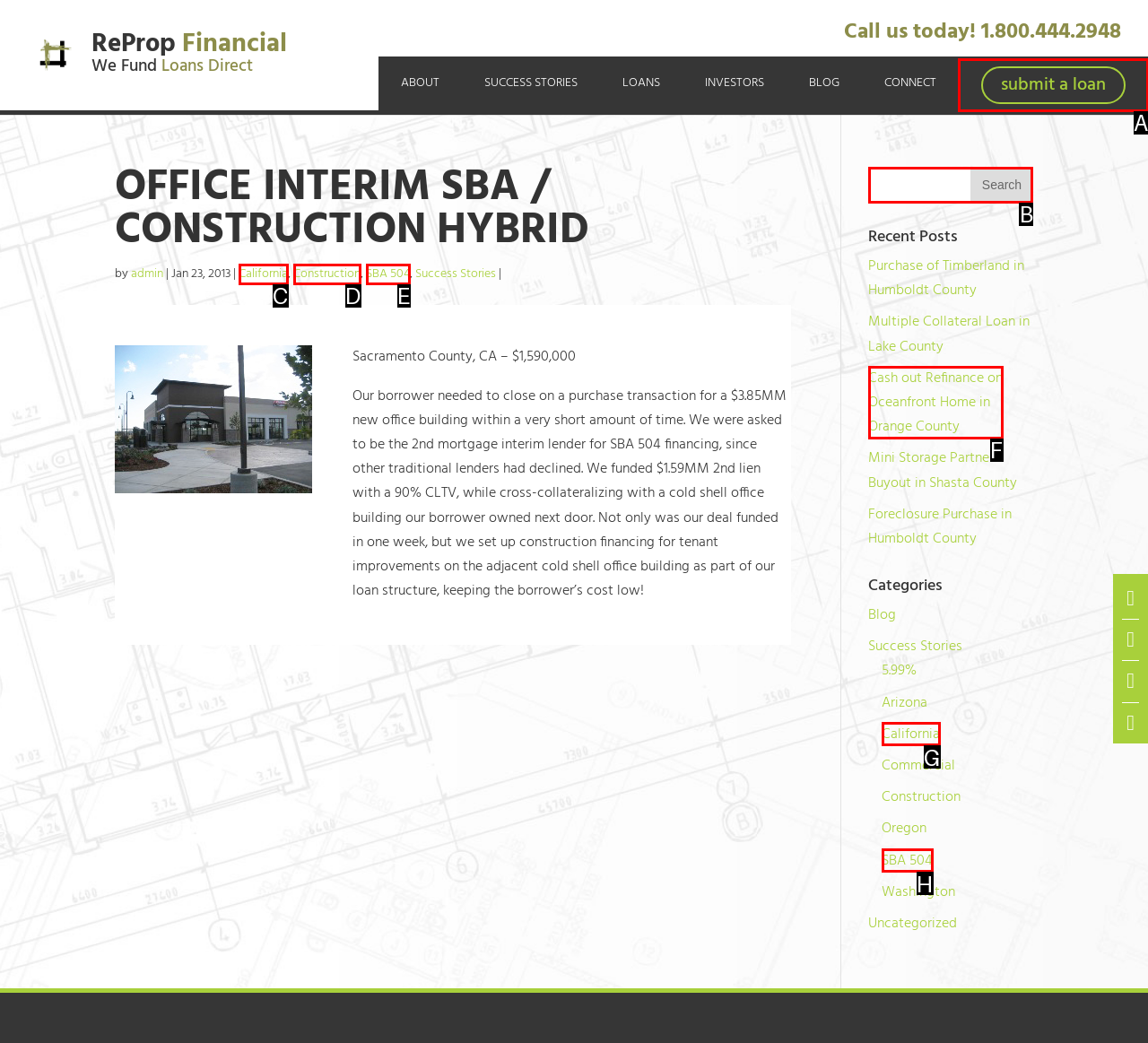Select the appropriate HTML element that needs to be clicked to execute the following task: Submit a loan application. Respond with the letter of the option.

A